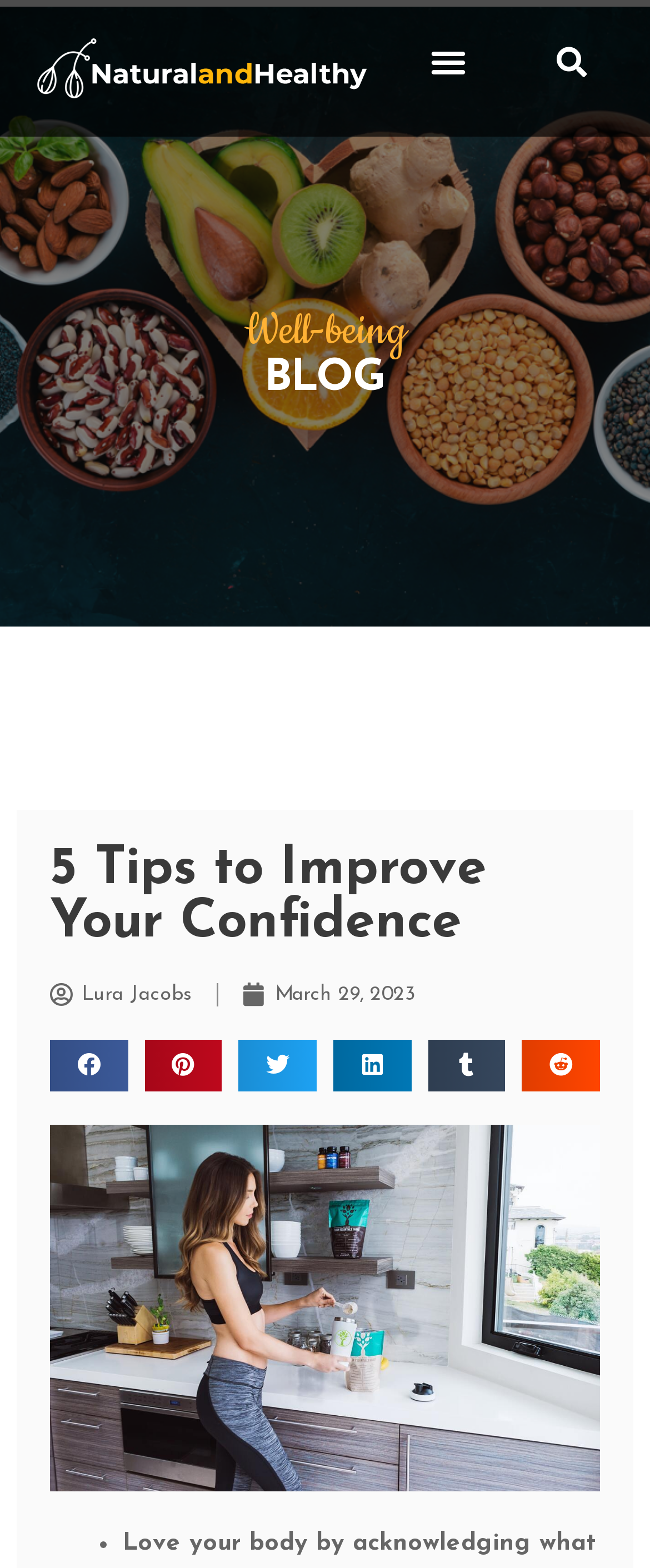Please identify the bounding box coordinates of the area that needs to be clicked to fulfill the following instruction: "Read the blog post."

[0.077, 0.537, 0.923, 0.605]